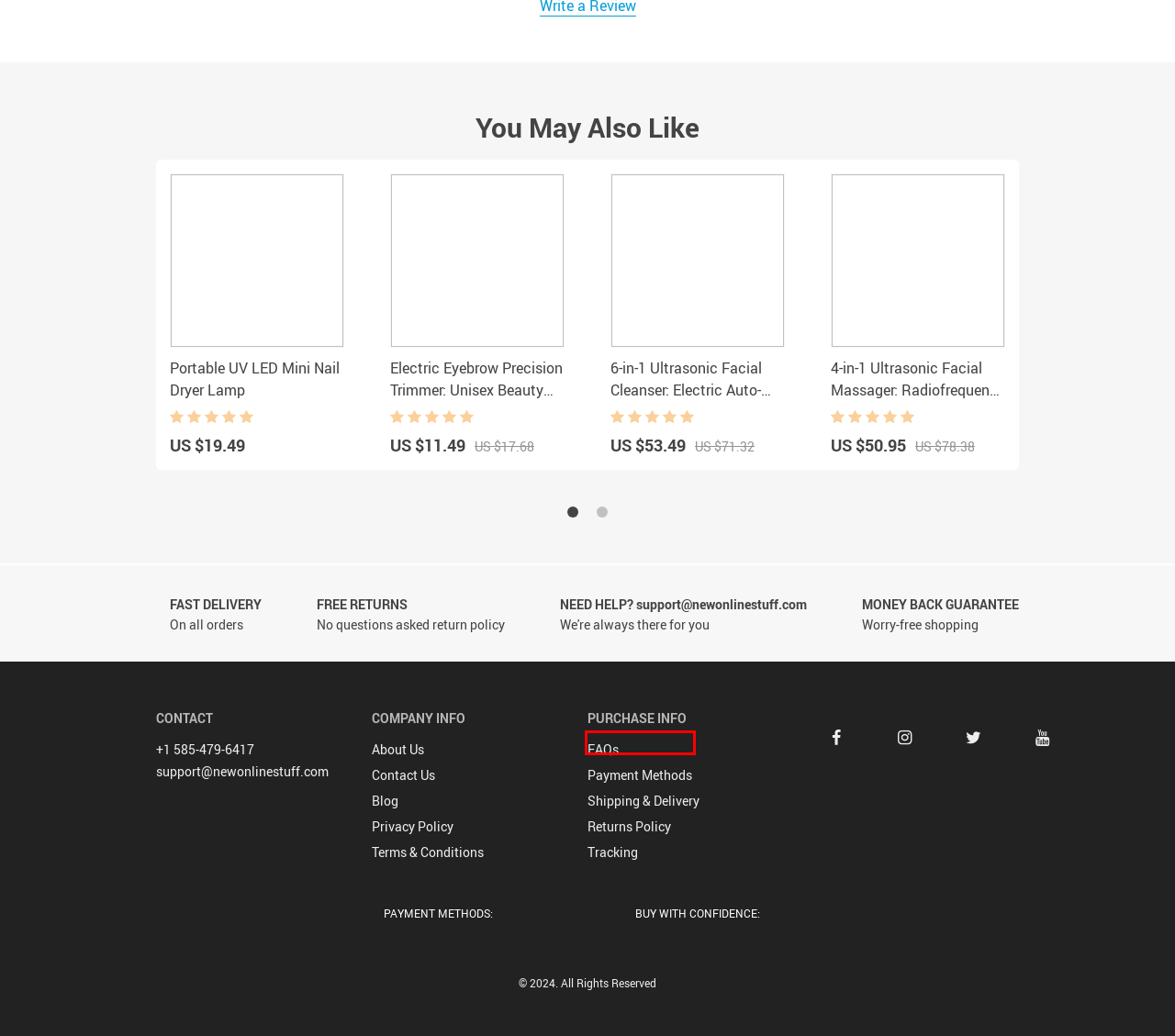Review the screenshot of a webpage containing a red bounding box around an element. Select the description that best matches the new webpage after clicking the highlighted element. The options are:
A. 4-in-1 Ultrasonic Facial Massager: Radiofrequency Skin Tightening & LED Care
B. FAQ – popular questions answered
C. Terms and Conditions
D. Privacy Policy
E. Payment methods available for you
F. Refunds & Returns Policy
G. Electric Eyebrow Precision Trimmer: Unisex Beauty Tool
H. 6-in-1 Ultrasonic Facial Cleanser: Electric Auto-Rotating & Waterproof Brush for Deep Pore Cleaning

E